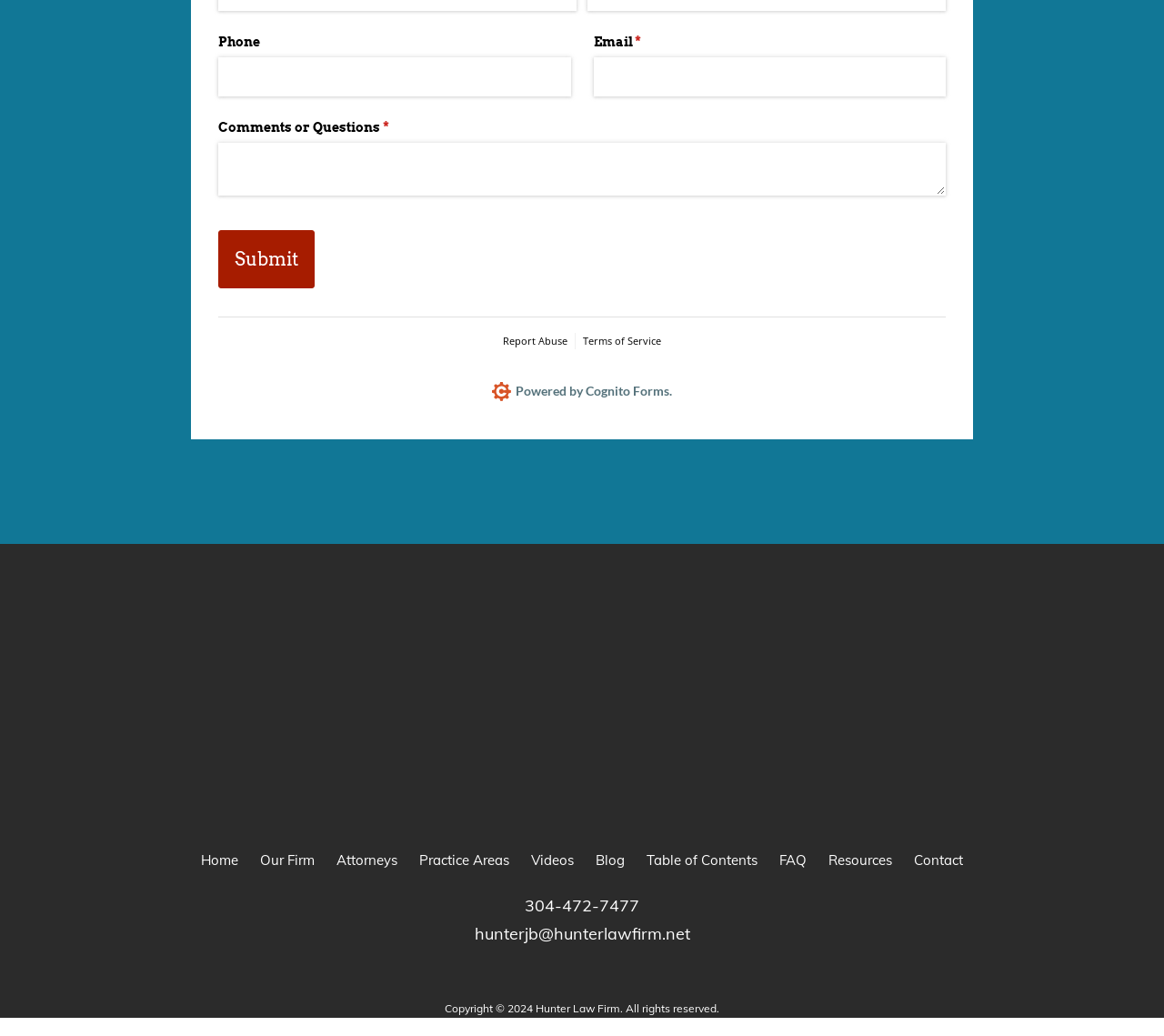Provide a brief response to the question using a single word or phrase: 
How many social media links are present on this webpage?

3